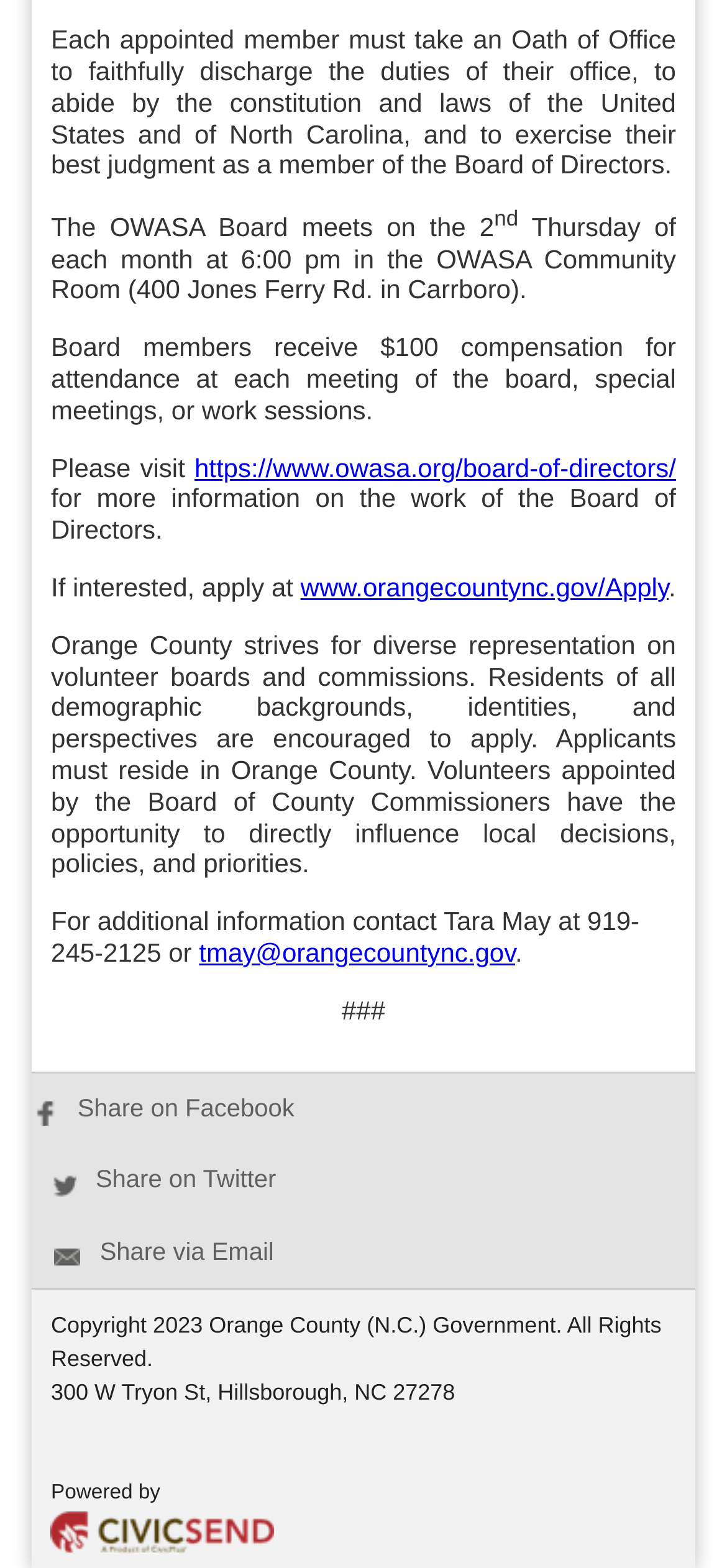Please give a succinct answer using a single word or phrase:
What is the compensation for attending a board meeting?

$100